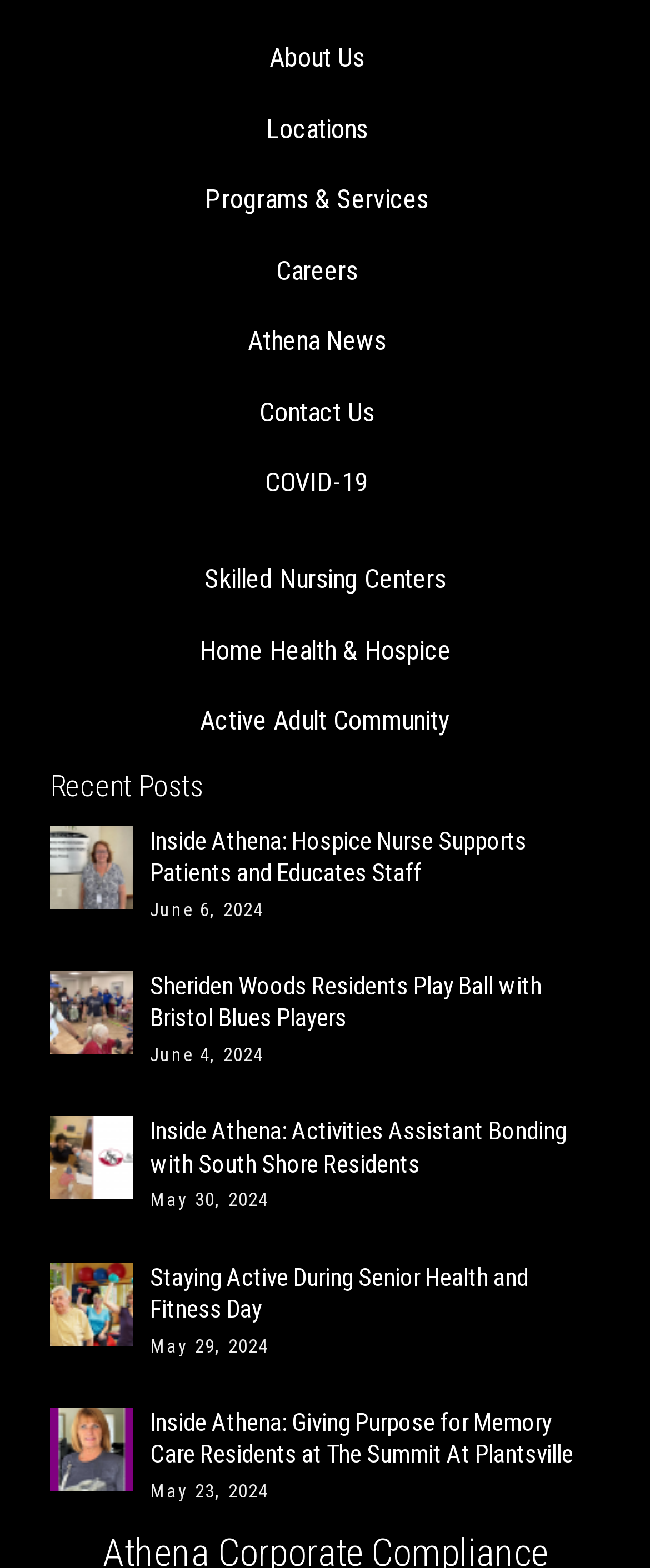Point out the bounding box coordinates of the section to click in order to follow this instruction: "go to About Us page".

[0.414, 0.026, 0.56, 0.047]